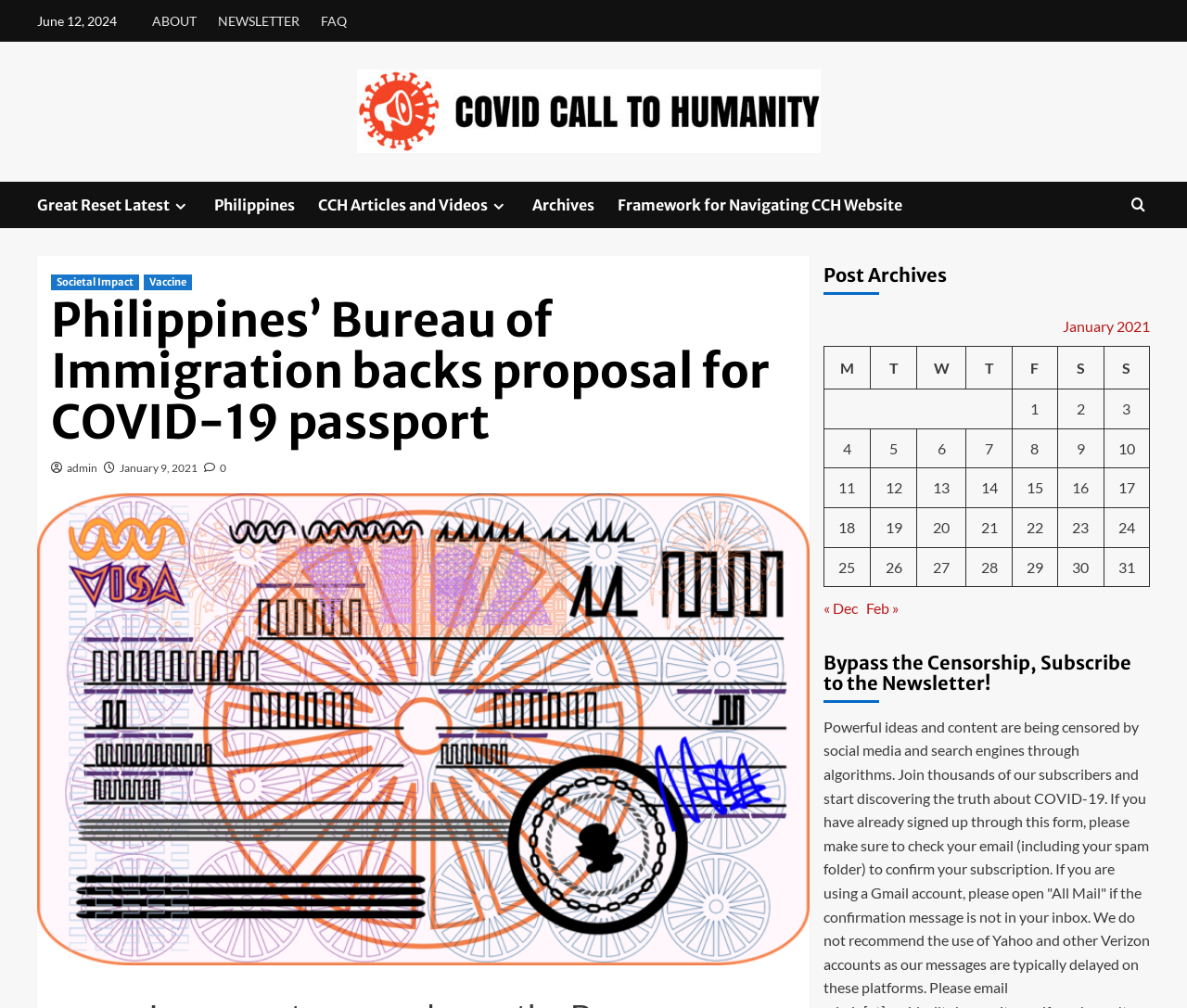Find the bounding box coordinates of the clickable area required to complete the following action: "Read the article 'New HDB Framework : Price Predictions For Resale HDB Flats 2024'".

None